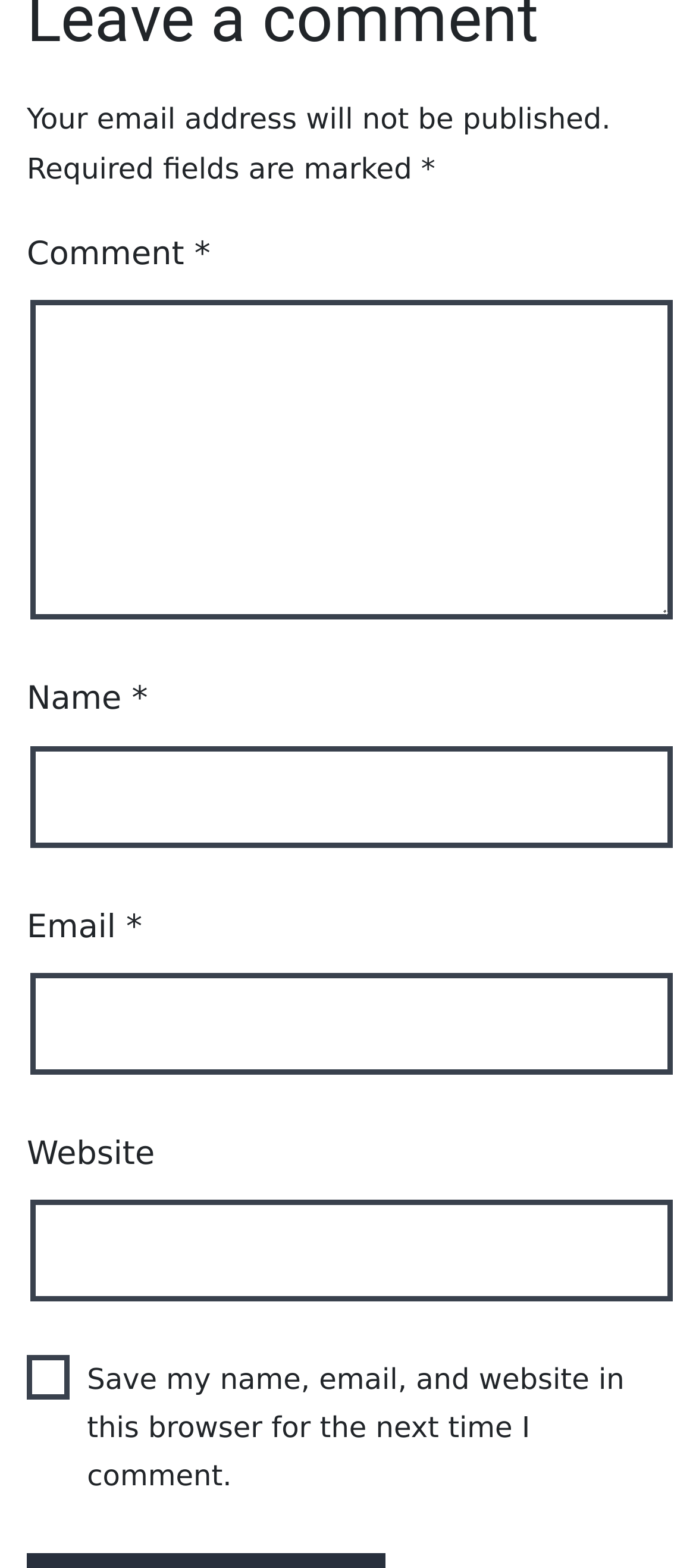What is required to submit the form?
Examine the image and give a concise answer in one word or a short phrase.

Name, Email, Comment